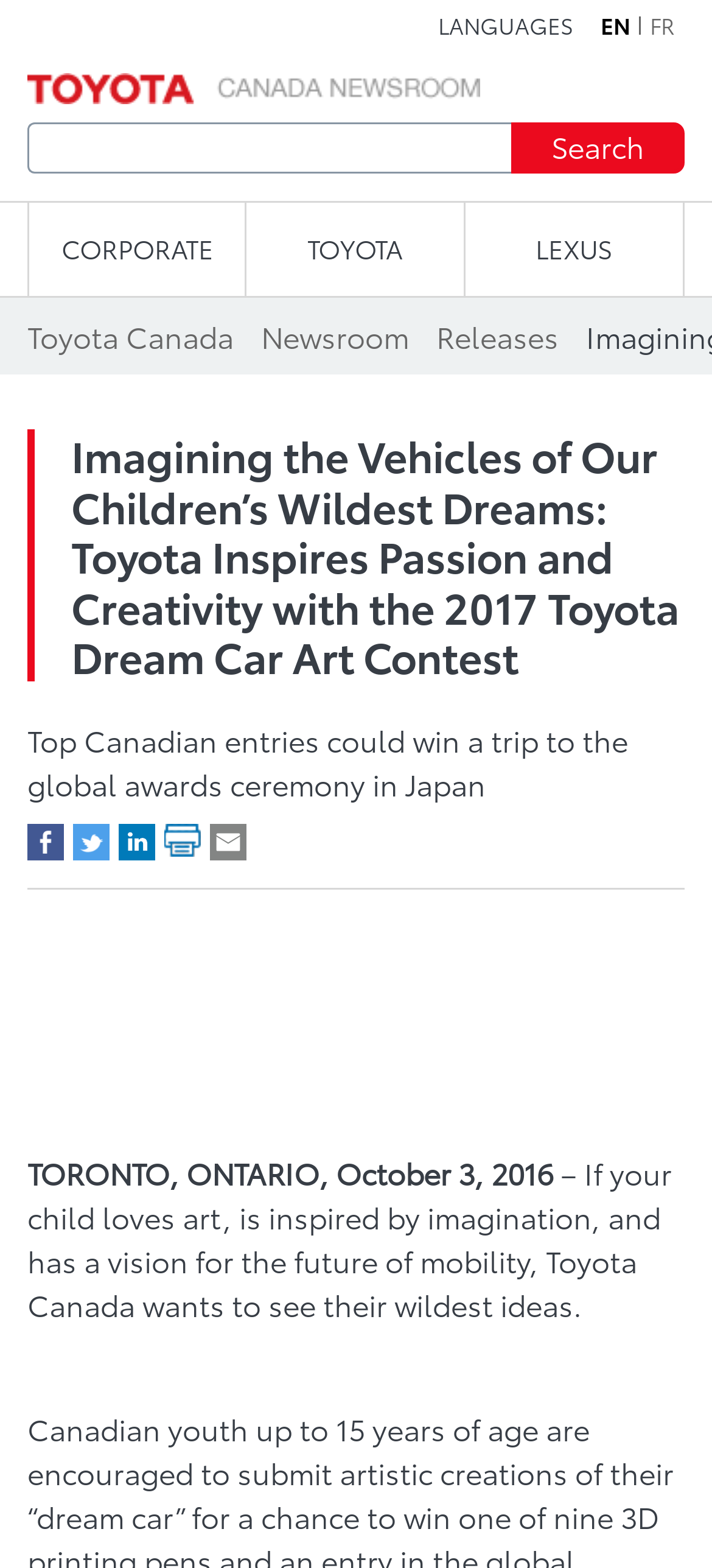Determine the bounding box coordinates of the target area to click to execute the following instruction: "Switch to English language."

[0.844, 0.011, 0.885, 0.022]